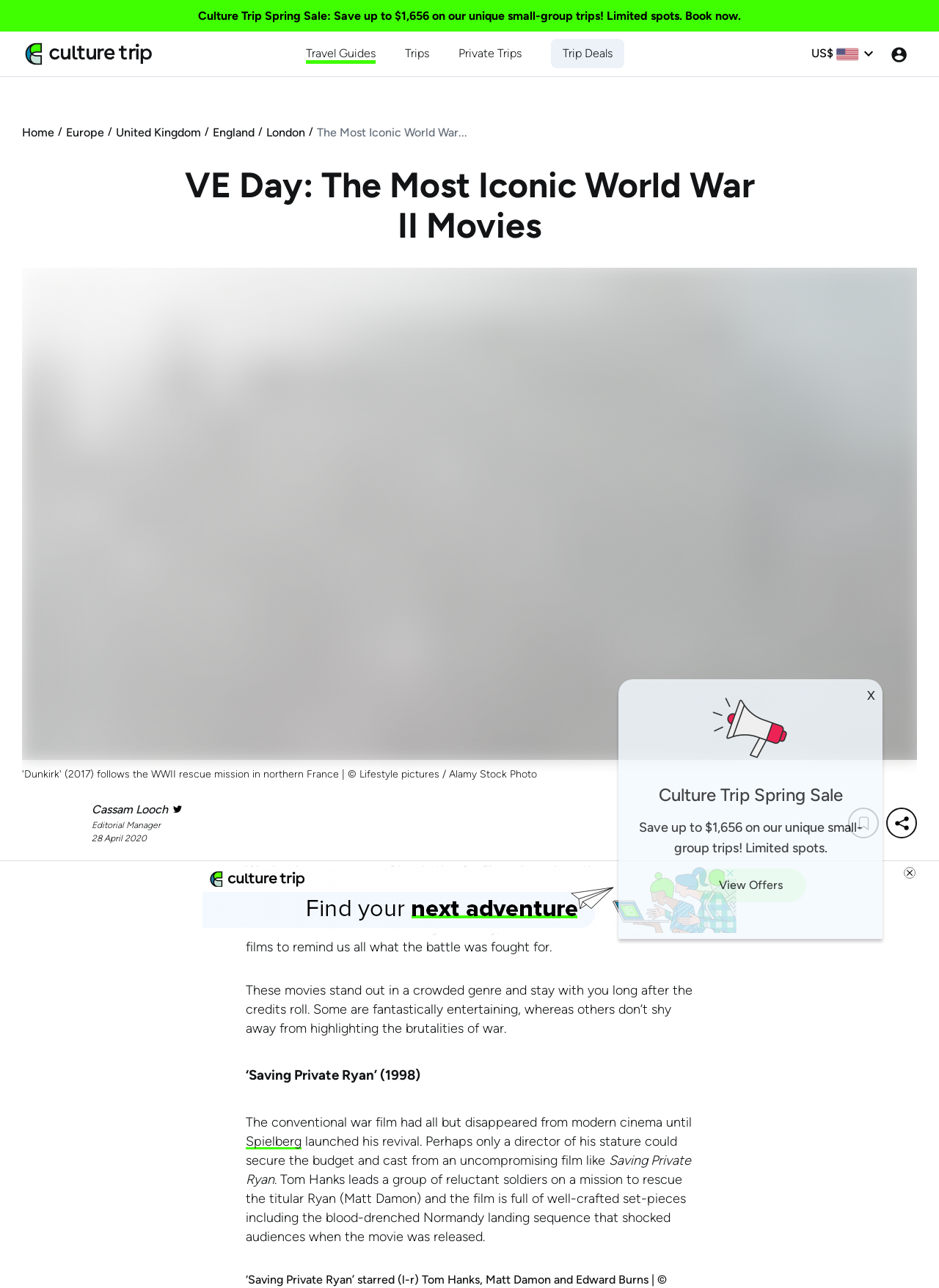Identify the first-level heading on the webpage and generate its text content.

VE Day: The Most Iconic World War II Movies